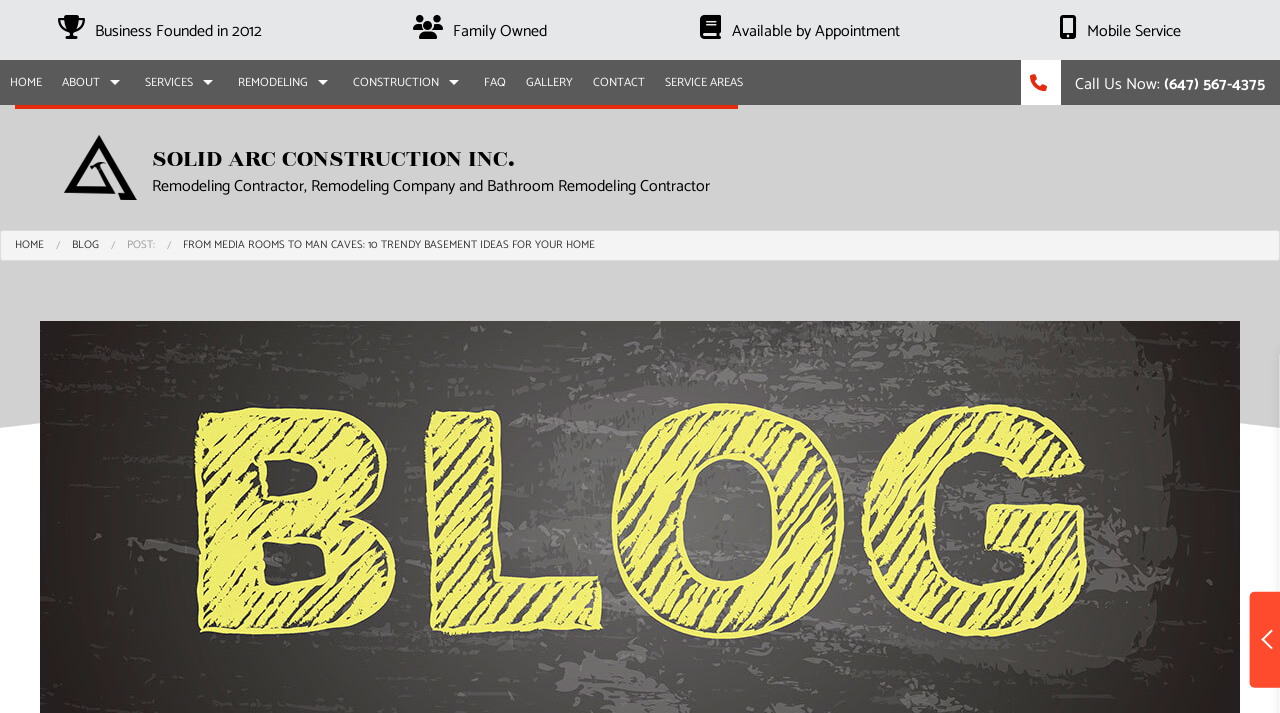Can you show the bounding box coordinates of the region to click on to complete the task described in the instruction: "Click on the 'BASEMENT REMODELING' link"?

[0.131, 0.201, 0.33, 0.25]